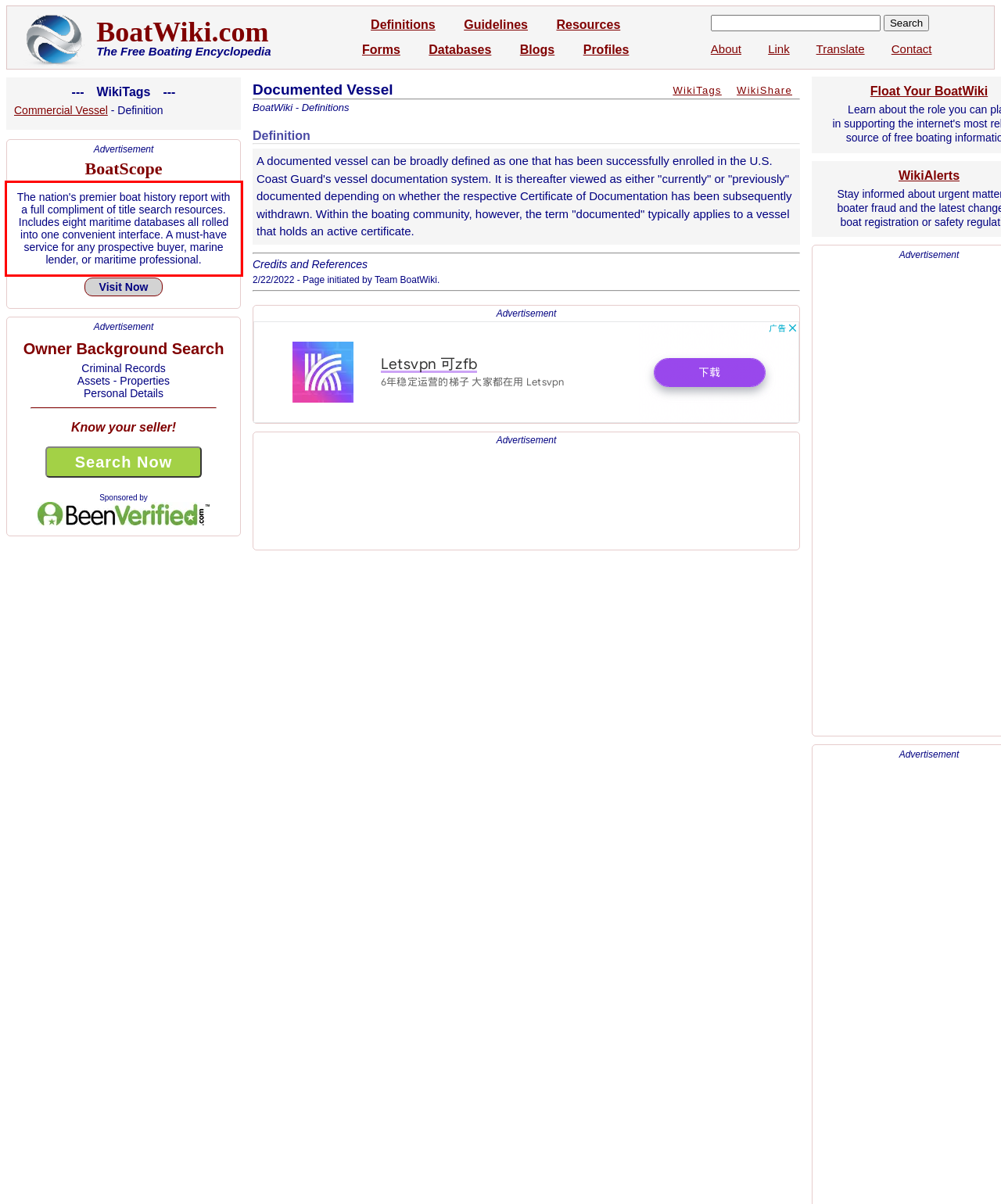Inspect the webpage screenshot that has a red bounding box and use OCR technology to read and display the text inside the red bounding box.

The nation's premier boat history report with a full compliment of title search resources. Includes eight maritime databases all rolled into one convenient interface. A must-have service for any prospective buyer, marine lender, or maritime professional.